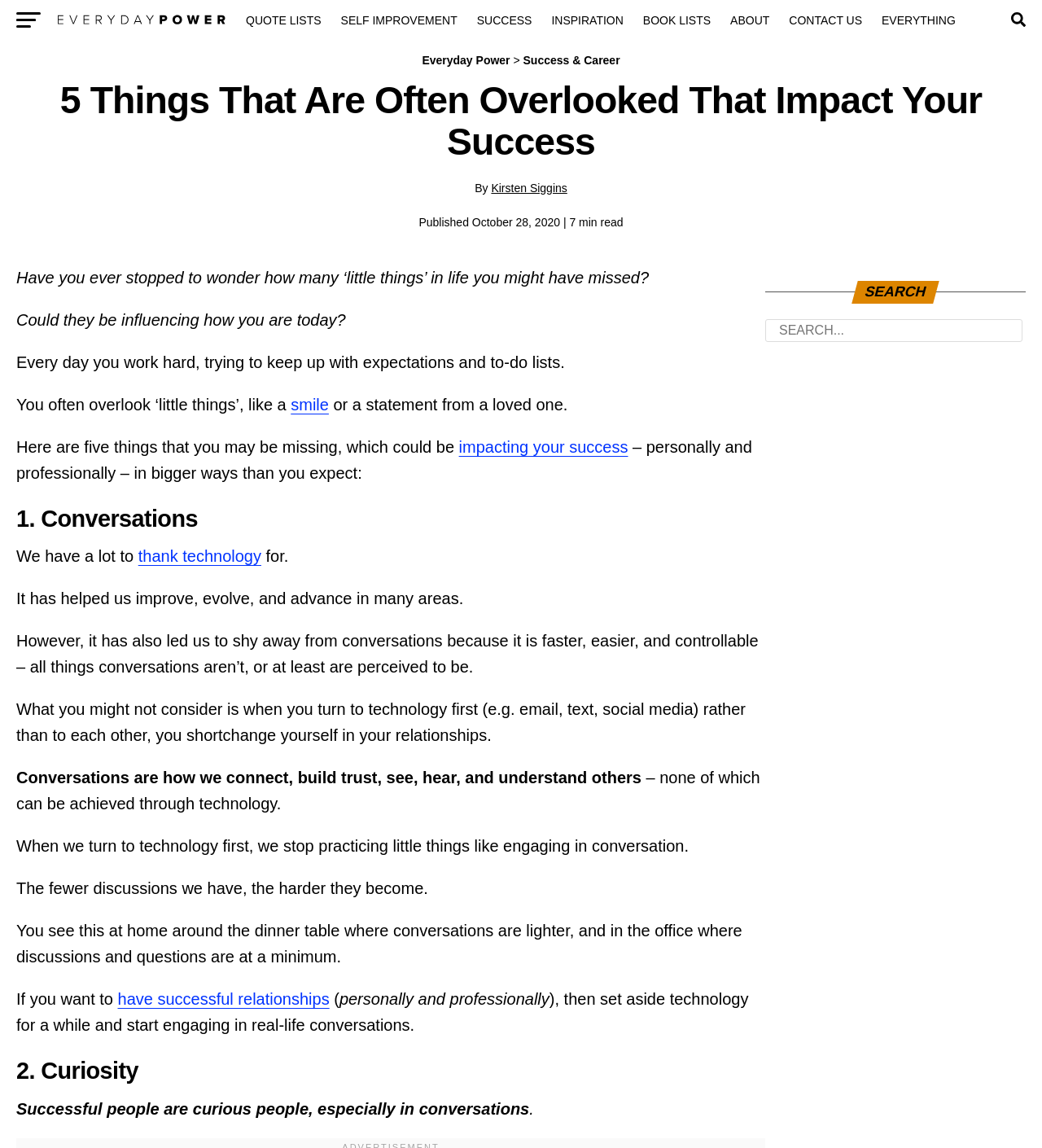Based on the image, please respond to the question with as much detail as possible:
What is the purpose of the search box?

The purpose of the search box is to search the website, as indicated by the text 'SEARCH' and the presence of a textbox with a placeholder 'Search...'.